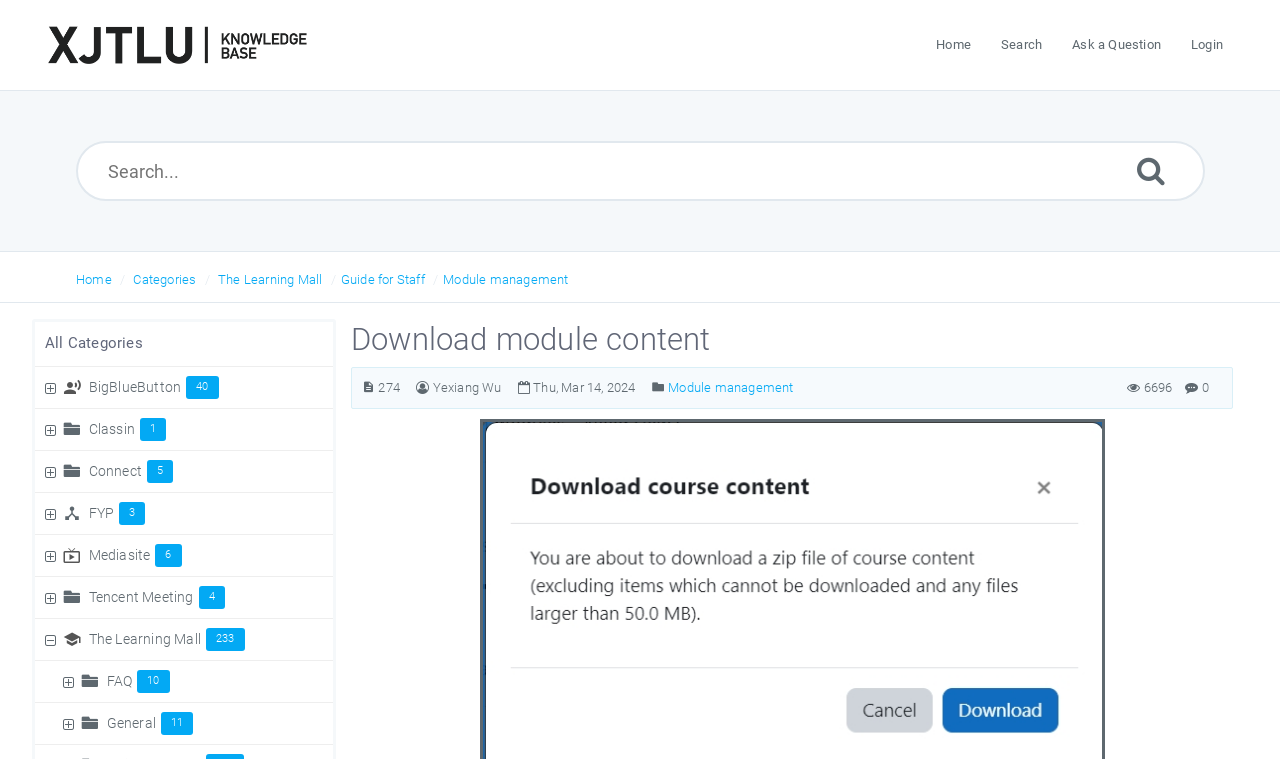Using details from the image, please answer the following question comprehensively:
How many hits does the article have?

I found the number of hits in the '6696 Hits' section of the article, which indicates that the article has been viewed 6696 times.